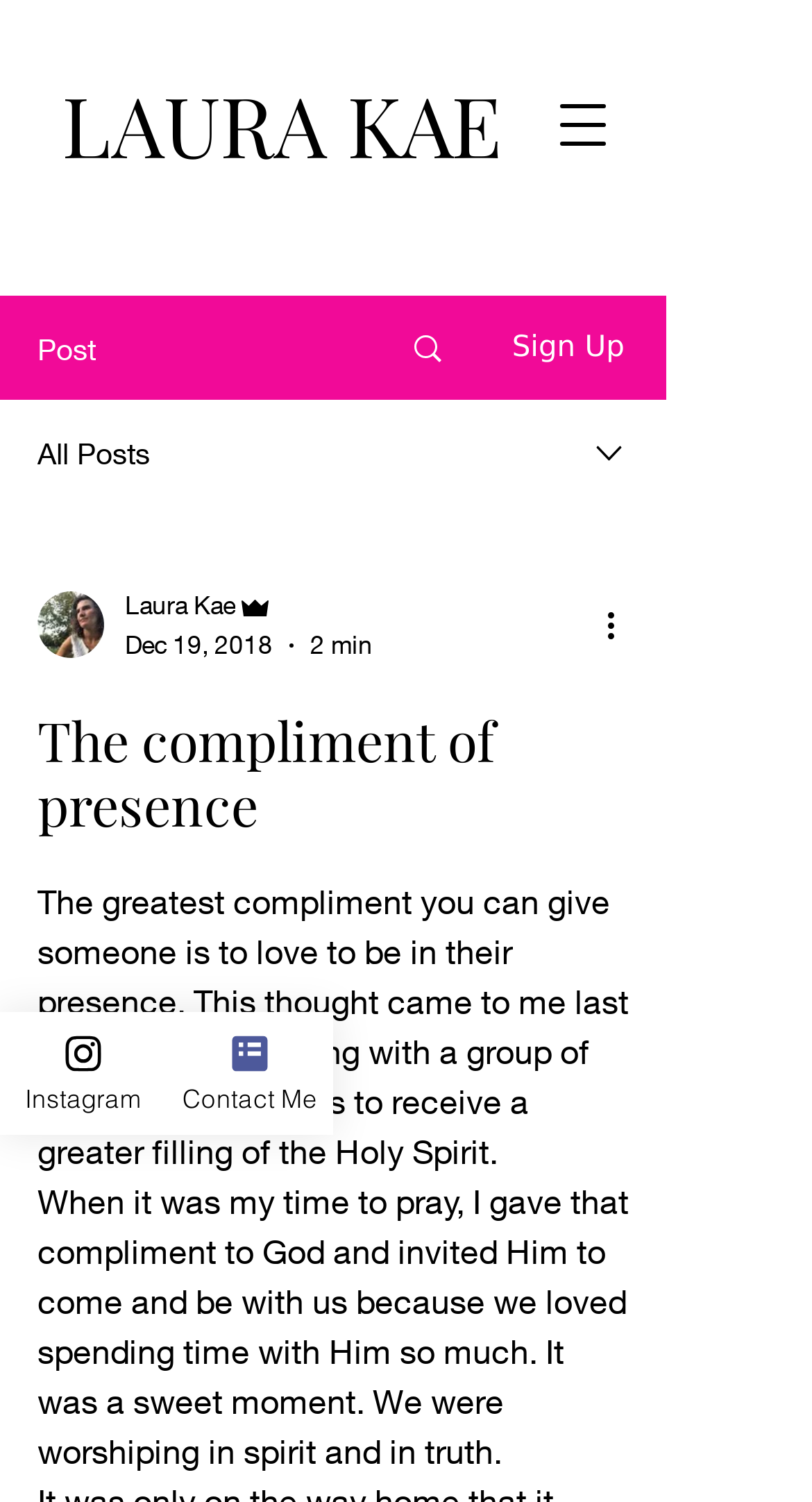Based on the element description: "Contact Me", identify the UI element and provide its bounding box coordinates. Use four float numbers between 0 and 1, [left, top, right, bottom].

[0.205, 0.674, 0.41, 0.756]